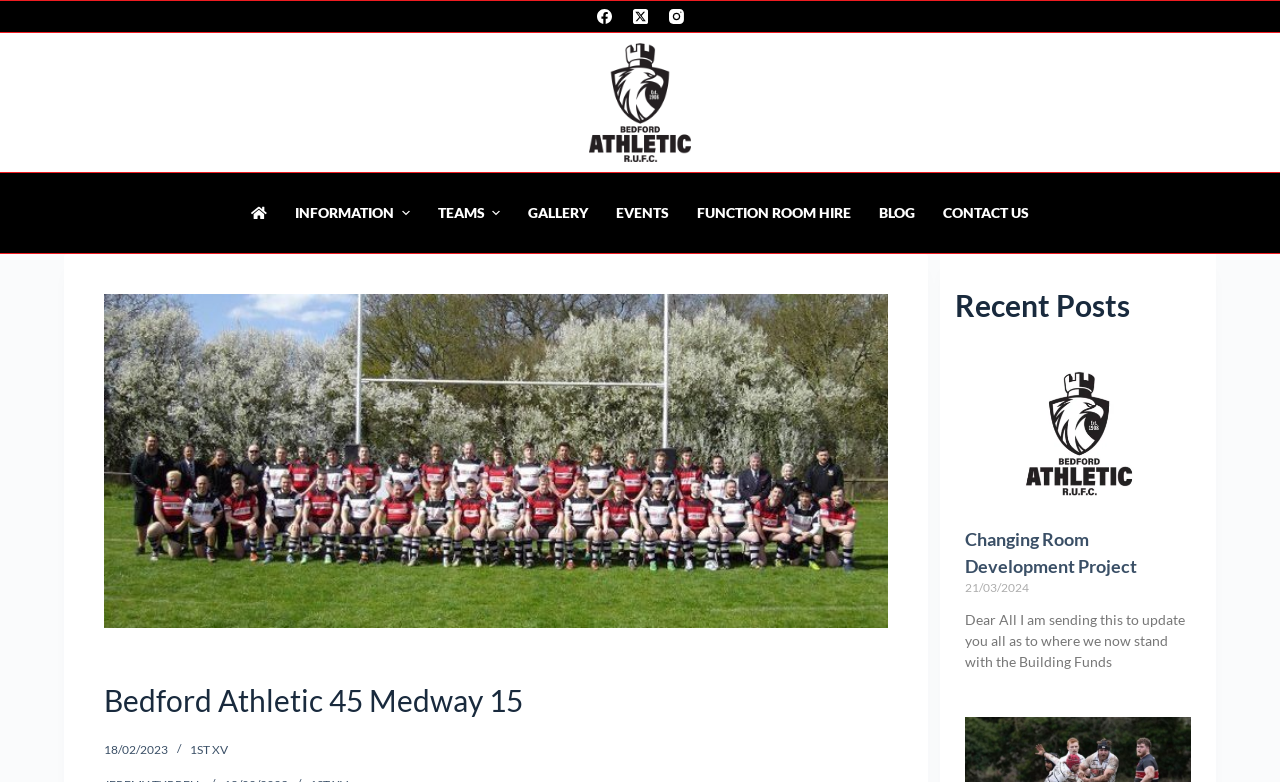Locate the bounding box coordinates of the clickable area to execute the instruction: "Read Changing Room Development Project article". Provide the coordinates as four float numbers between 0 and 1, represented as [left, top, right, bottom].

[0.754, 0.673, 0.93, 0.742]